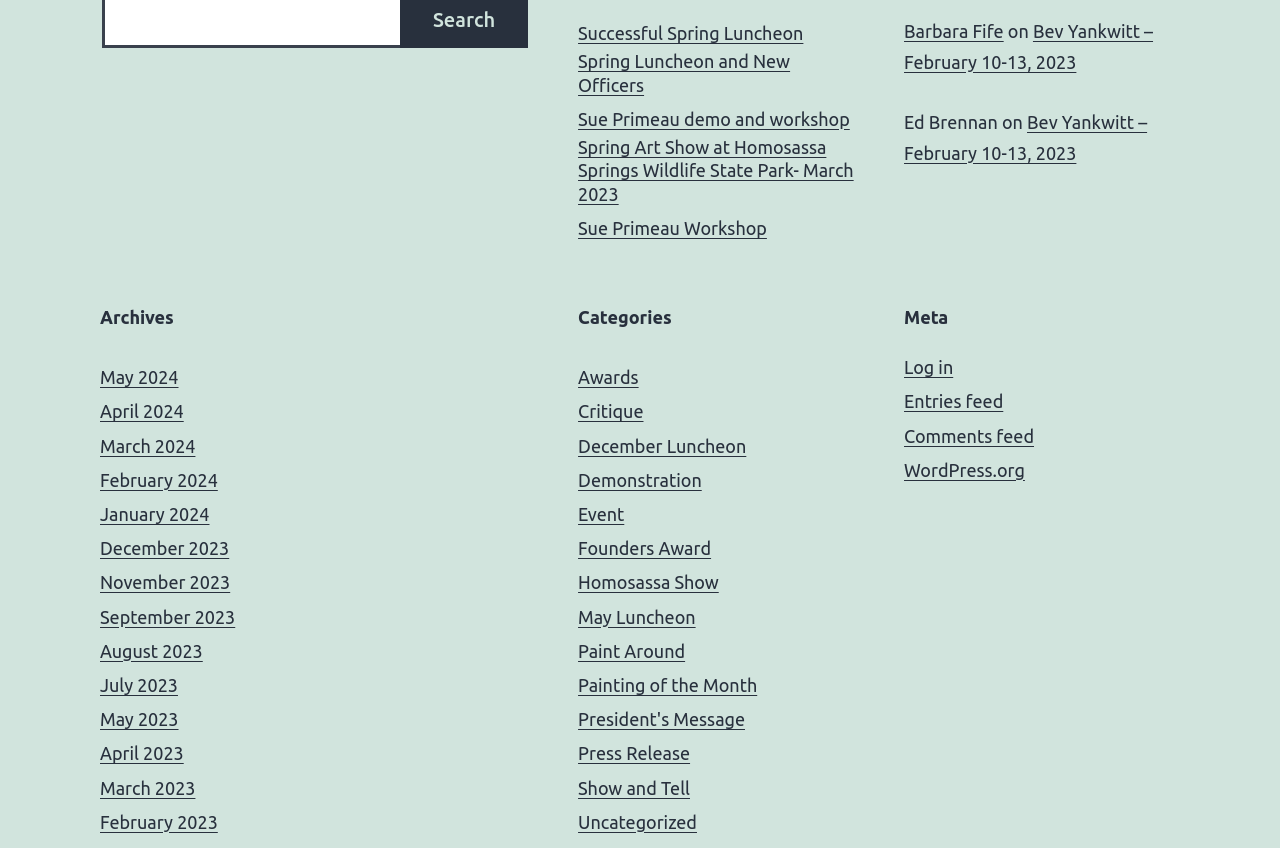Kindly determine the bounding box coordinates for the area that needs to be clicked to execute this instruction: "Browse the archives for May 2024".

[0.078, 0.433, 0.139, 0.457]